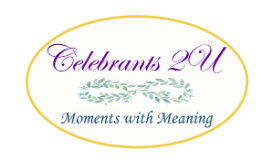What shape is the border of the logo?
Provide a well-explained and detailed answer to the question.

The caption describes the border as an 'oval border adorned with delicate green foliage', which implies that the shape of the border is an oval.